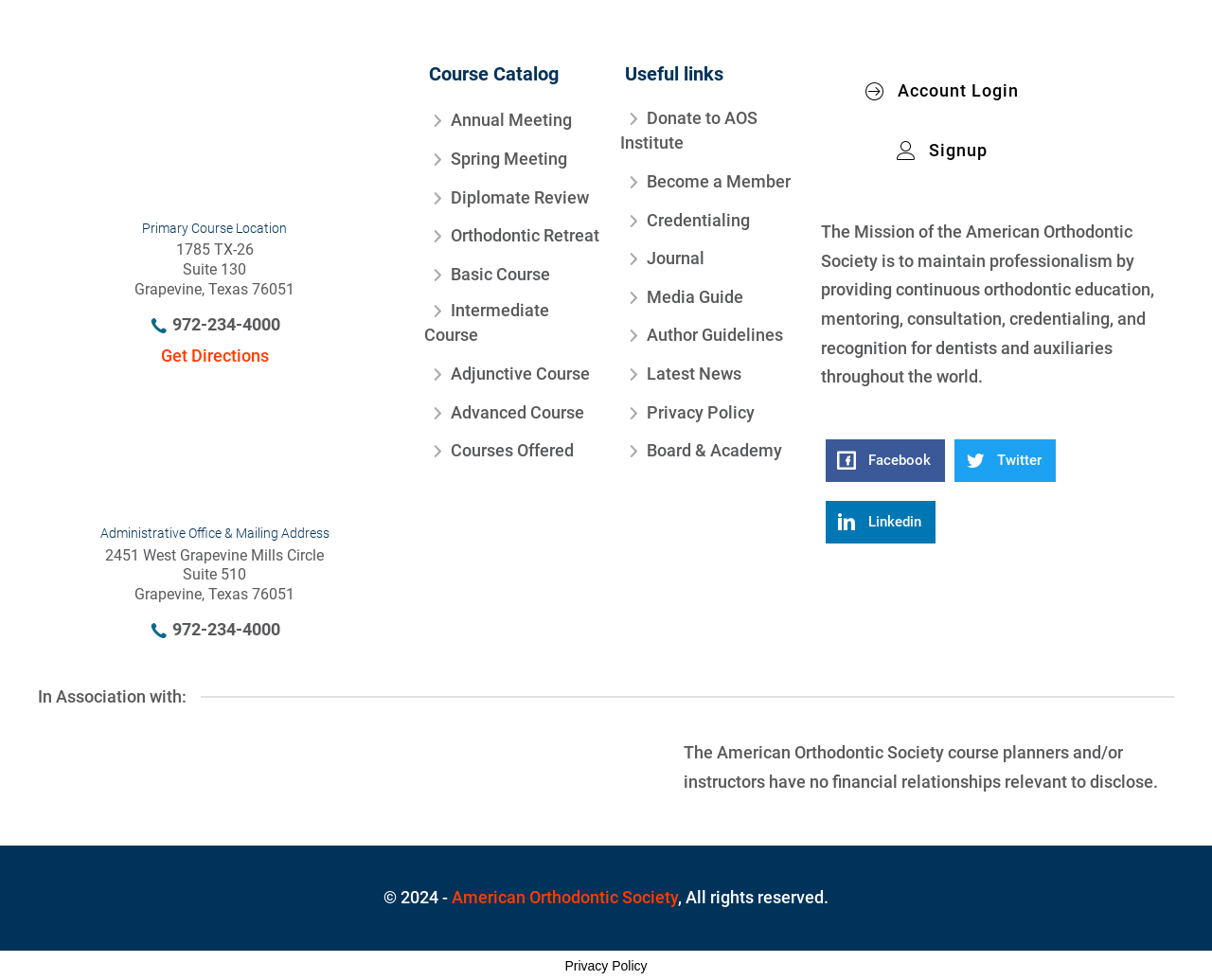Could you provide the bounding box coordinates for the portion of the screen to click to complete this instruction: "View Privacy Policy"?

[0.466, 0.978, 0.534, 0.993]